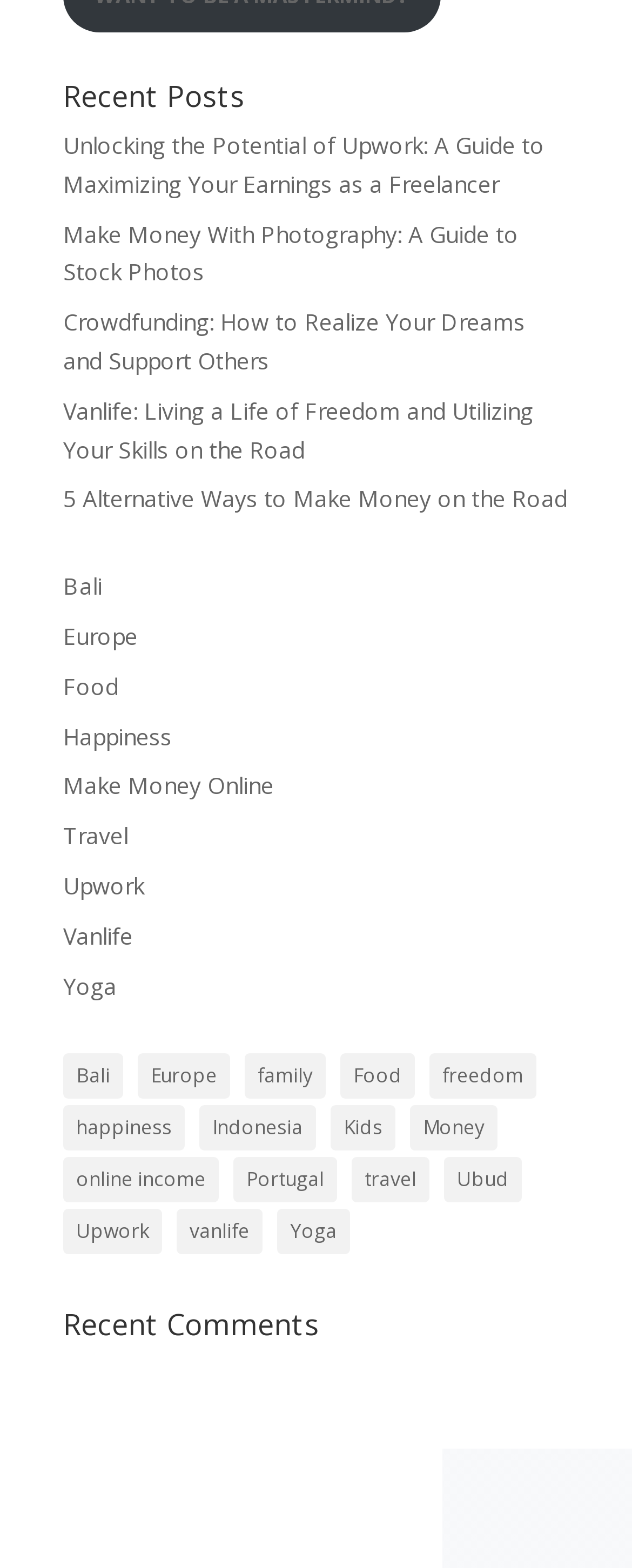Identify the bounding box coordinates of the section to be clicked to complete the task described by the following instruction: "Explore the 'happiness' category". The coordinates should be four float numbers between 0 and 1, formatted as [left, top, right, bottom].

[0.1, 0.705, 0.292, 0.734]